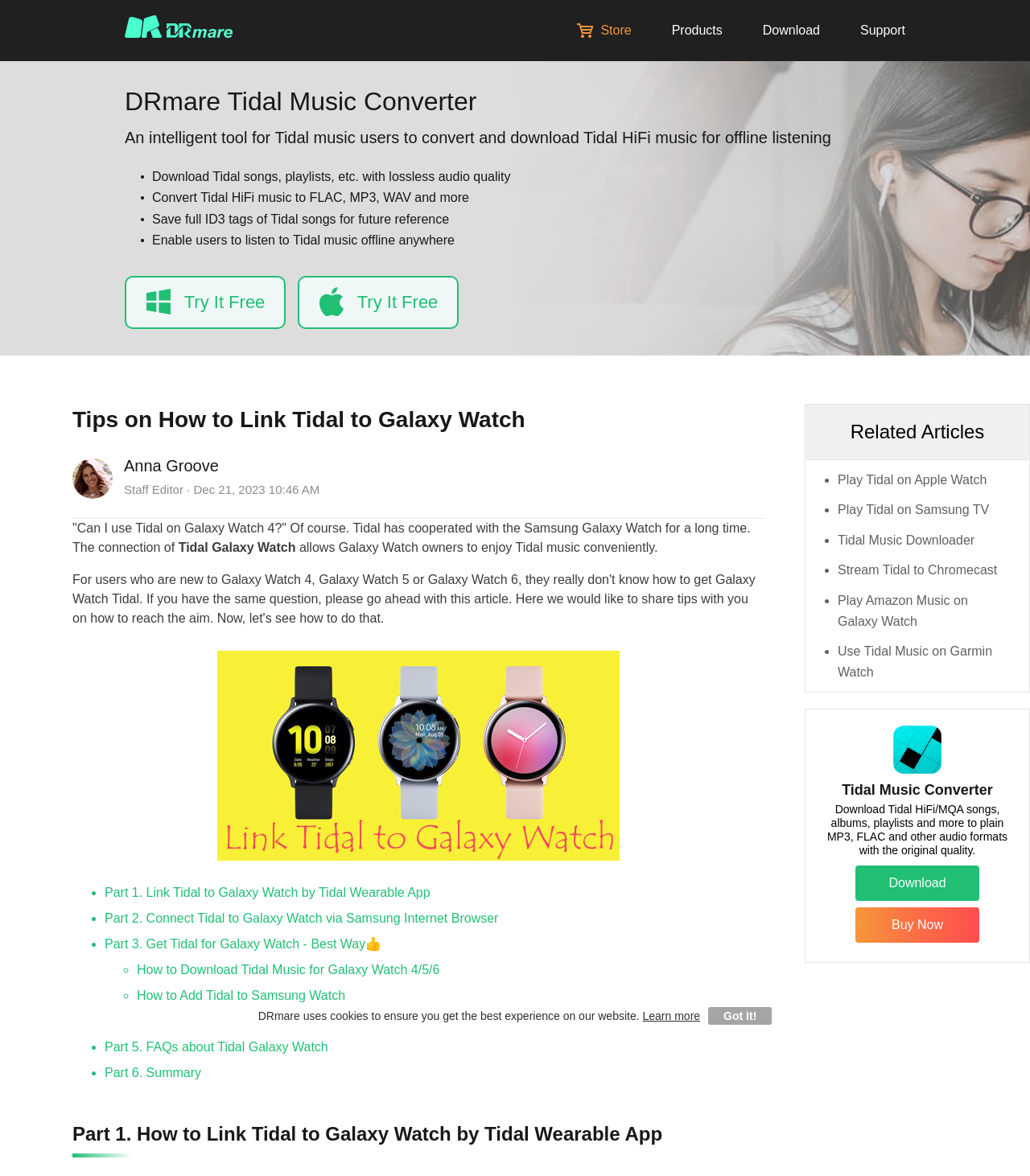Determine the webpage's heading and output its text content.

Tips on How to Link Tidal to Galaxy Watch